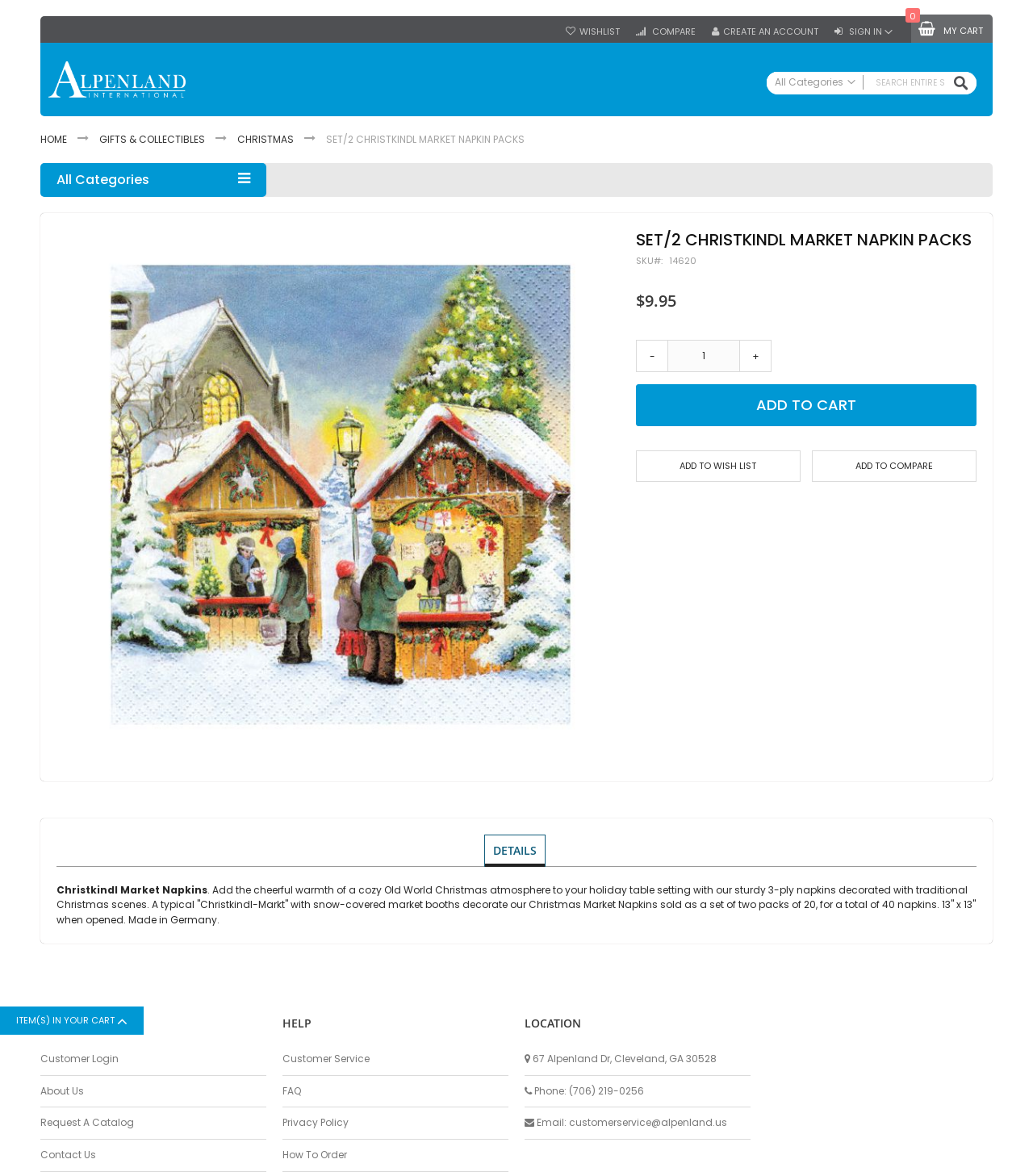Highlight the bounding box coordinates of the element you need to click to perform the following instruction: "Go to the 'Home & Garden' category."

[0.751, 0.451, 0.929, 0.467]